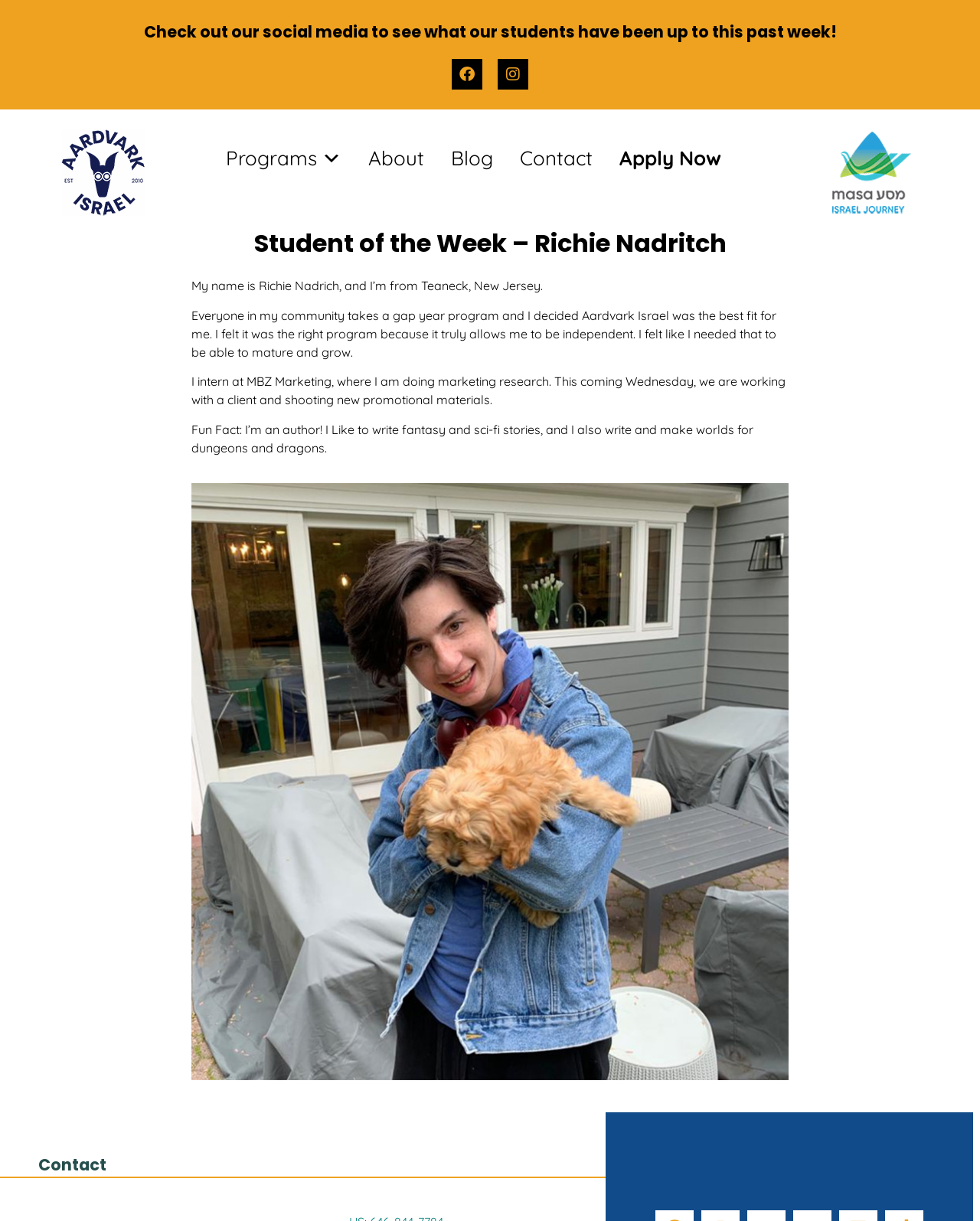Please examine the image and provide a detailed answer to the question: What is Richie Nadritch's hometown?

I found the answer by reading the text 'My name is Richie Nadrich, and I’m from Teaneck, New Jersey.' which is located in the main section of the webpage.